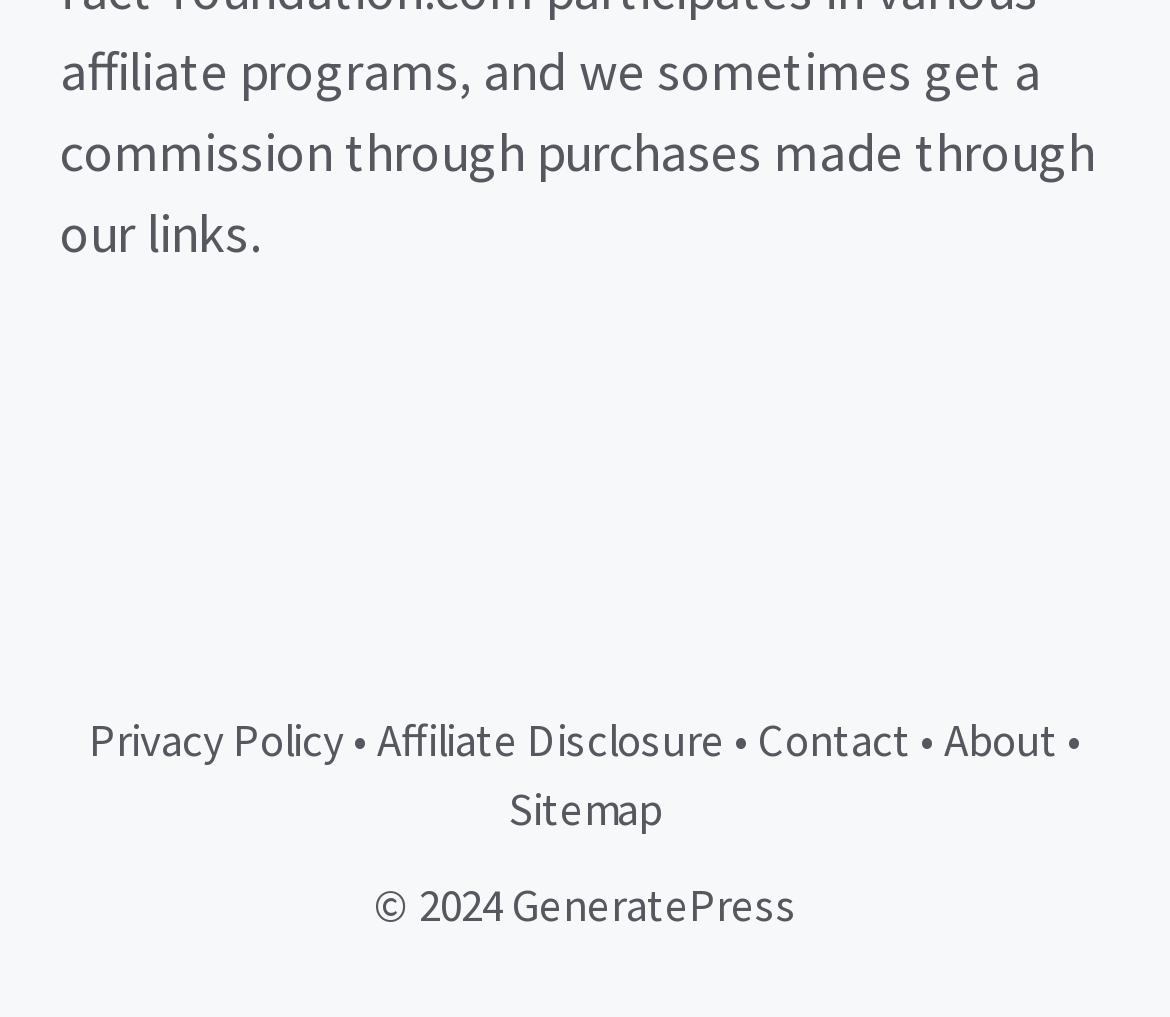Provide a brief response in the form of a single word or phrase:
How many links are in the footer section?

5